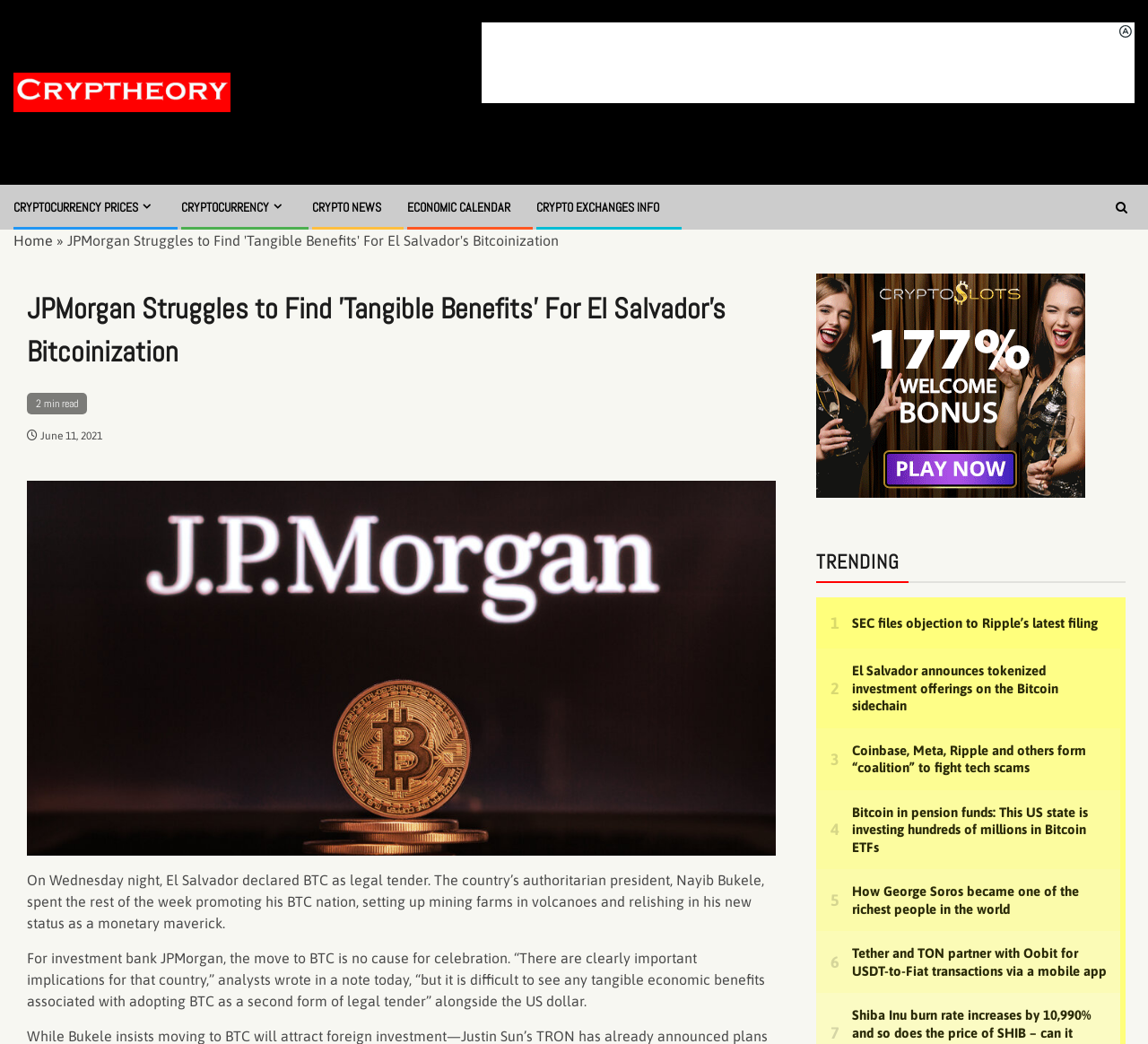Elaborate on the different components and information displayed on the webpage.

This webpage is an article from Cryptheory, a cryptocurrency news website. At the top left, there is a logo of Cryptheory, which is an image with a link to the website's homepage. Below the logo, there is a navigation bar with links to different sections of the website, including "Home", "Cryptocurrency Prices", "Cryptocurrency", "Crypto News", "Economic Calendar", and "Crypto Exchanges Info". 

The main article is titled "JPMorgan Struggles to Find 'Tangible Benefits' For El Salvador's Bitcoinization" and is located in the center of the page. The title is a heading, and below it, there is a brief summary of the article, which is a 2-minute read, published on June 11, 2021. The article's content is divided into several paragraphs, discussing El Salvador's decision to declare Bitcoin as legal tender, the country's president Nayib Bukele's promotion of the move, and JPMorgan's skepticism about the economic benefits of adopting Bitcoin.

To the right of the article, there is a section titled "TRENDING", which lists several trending news articles, including "SEC files objection to Ripple’s latest filing", "El Salvador announces tokenized investment offerings on the Bitcoin sidechain", and "Coinbase, Meta, Ripple and others form “coalition” to fight tech scams". 

At the top right corner, there is a search icon, represented by a magnifying glass.